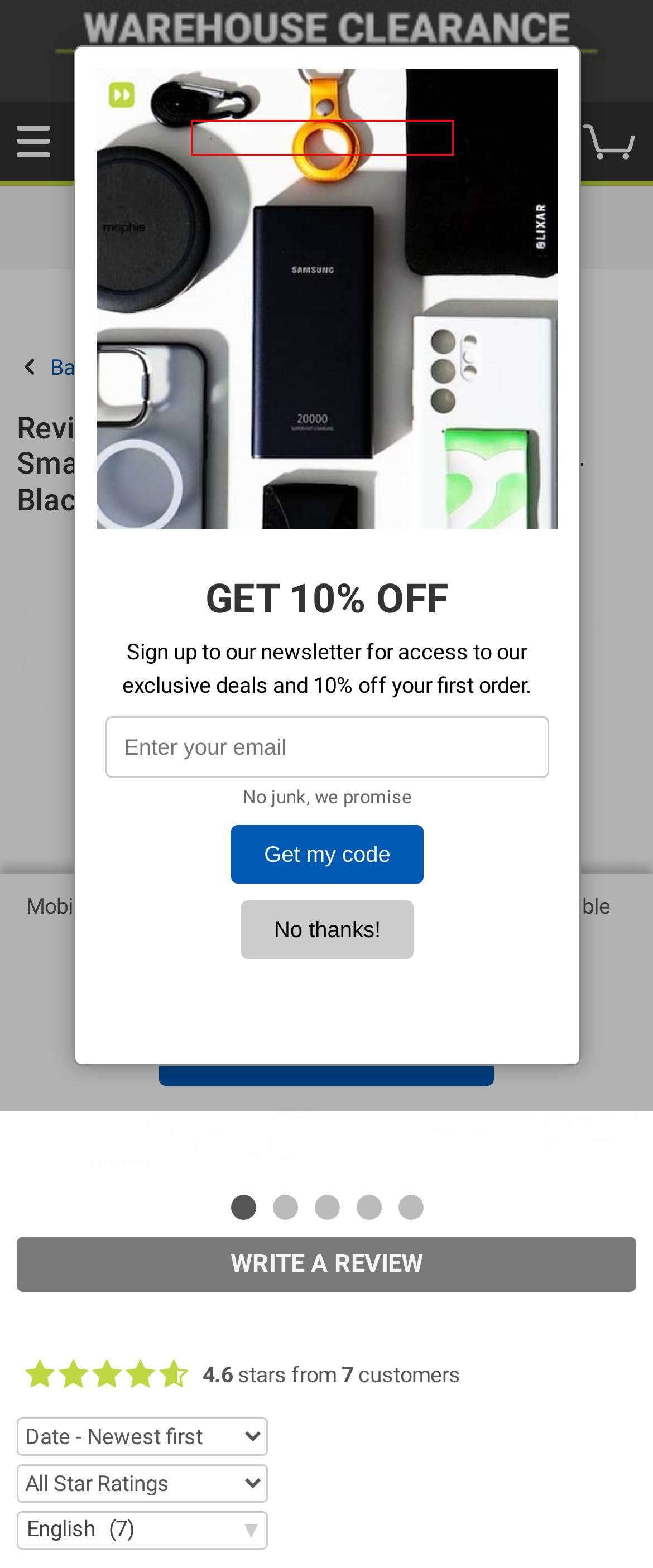You have received a screenshot of a webpage with a red bounding box indicating a UI element. Please determine the most fitting webpage description that matches the new webpage after clicking on the indicated element. The choices are:
A. Mobile Fun - Mobile Phone Accessories, Cases, Chargers, Bluetooth Headsets & more!
B. Mobile Fun - Mobile Phone Accessories, Cases, Gadgets, Technology & more! - Mobile Fun Ireland
C. Clckr Universal Studio Smartphone PU Leather Grip & Kickstand - Black - Mobile Fun Ireland
D. Apple iPhone 15 Pro Cases - Mobile Fun Ireland
E. By Brand - Mobile Fun Ireland
F. Apple iPhone 15 Pro Max Cases - Mobile Fun Ireland
G. Otterbox - Mobile Fun Ireland
H. Araree - Mobile Fun Ireland

B